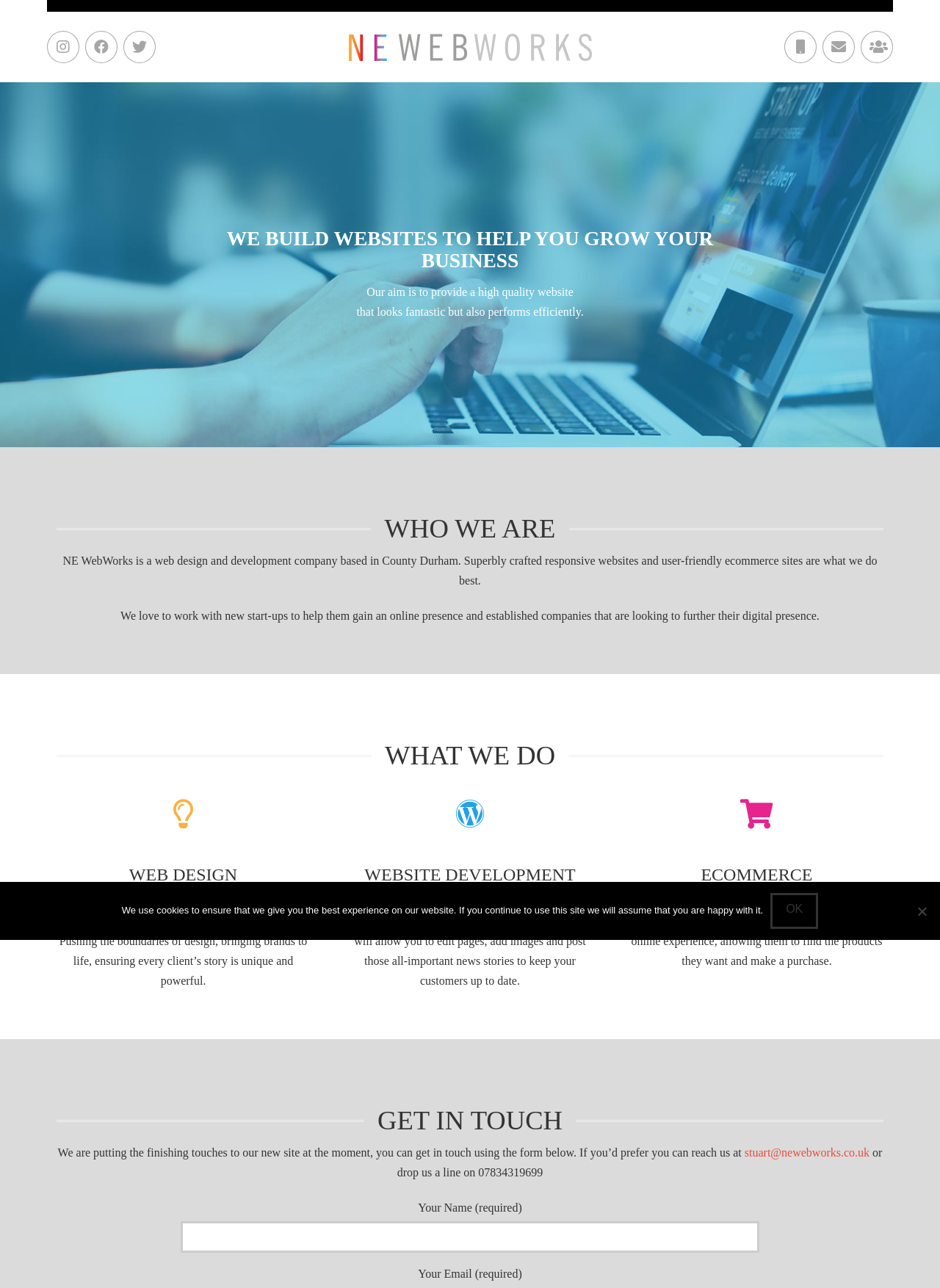Locate the bounding box of the UI element defined by this description: "Cybersecurity Measures for Protection". The coordinates should be given as four float numbers between 0 and 1, formatted as [left, top, right, bottom].

None